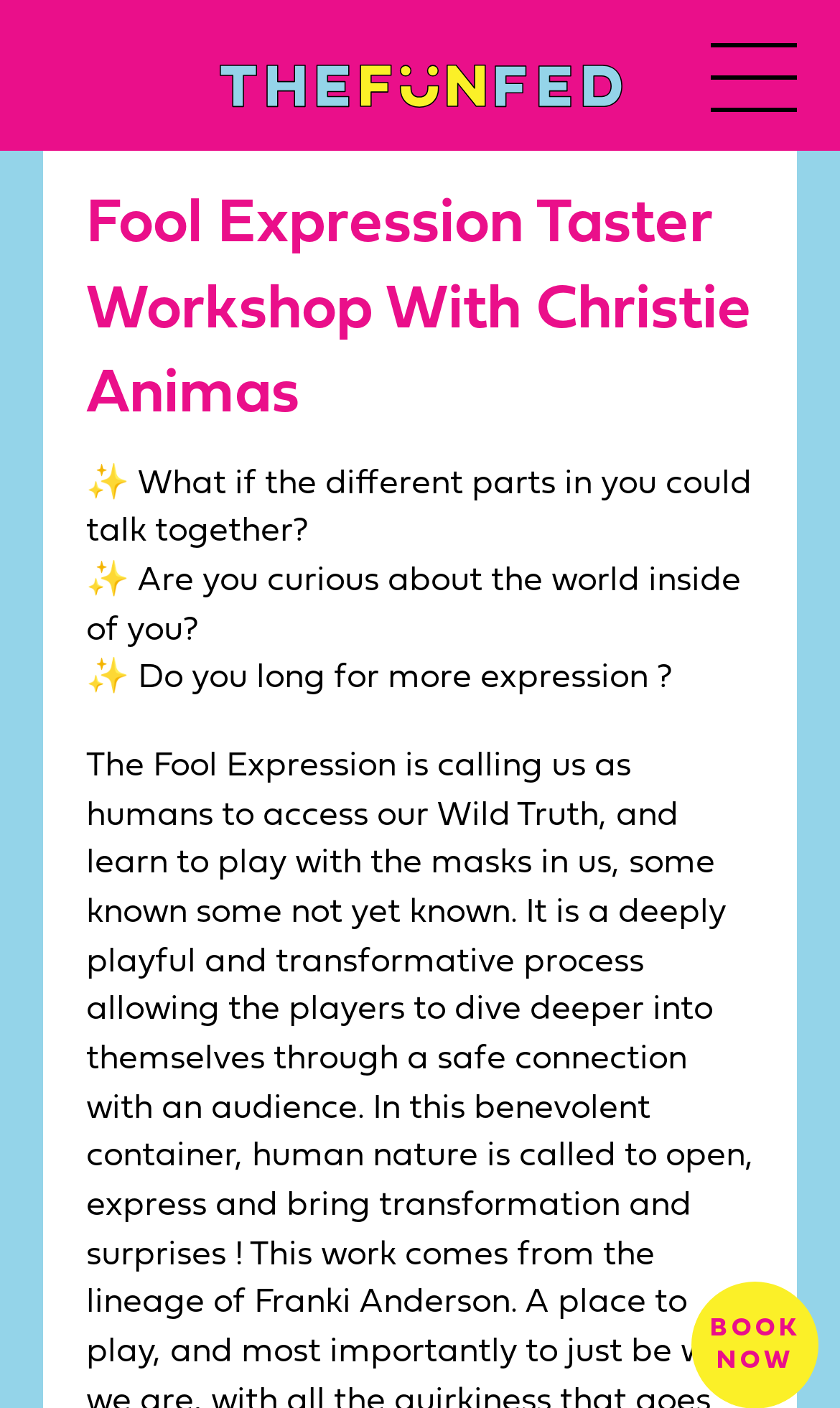How many sentences are there on the webpage?
Carefully analyze the image and provide a detailed answer to the question.

I can see three StaticText elements on the webpage, each containing a sentence. The sentences are '✨ What if the different parts in you could talk together?', '✨ Are you curious about the world inside of you?', and '✨ Do you long for more expression?'. Therefore, there are three sentences on the webpage.